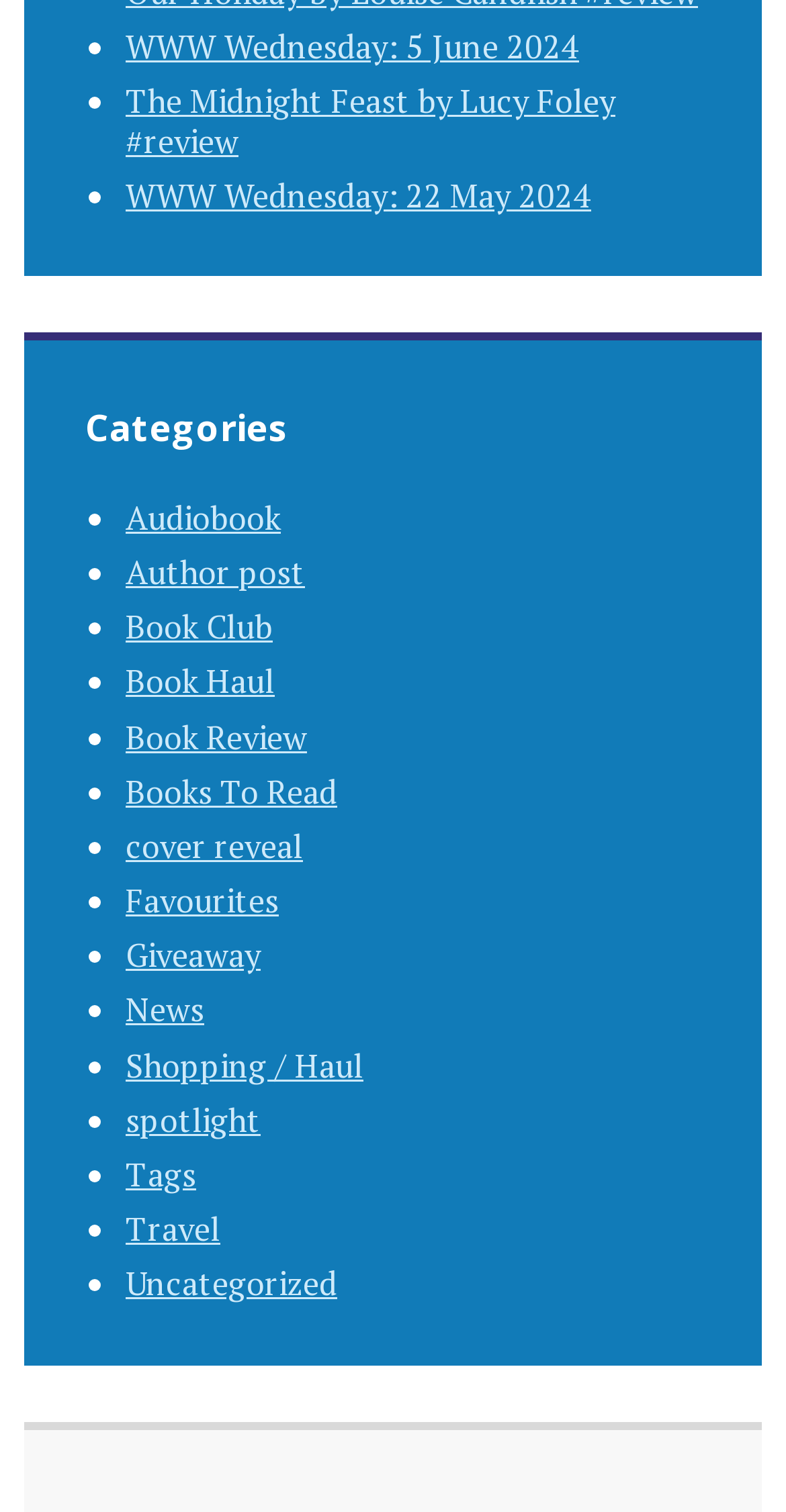How many links are listed above the 'Categories' heading?
Answer the question with a detailed and thorough explanation.

I counted the number of links listed above the 'Categories' heading and found 3 links, which are 'WWW Wednesday: 5 June 2024', 'The Midnight Feast by Lucy Foley #review', and 'WWW Wednesday: 22 May 2024'.